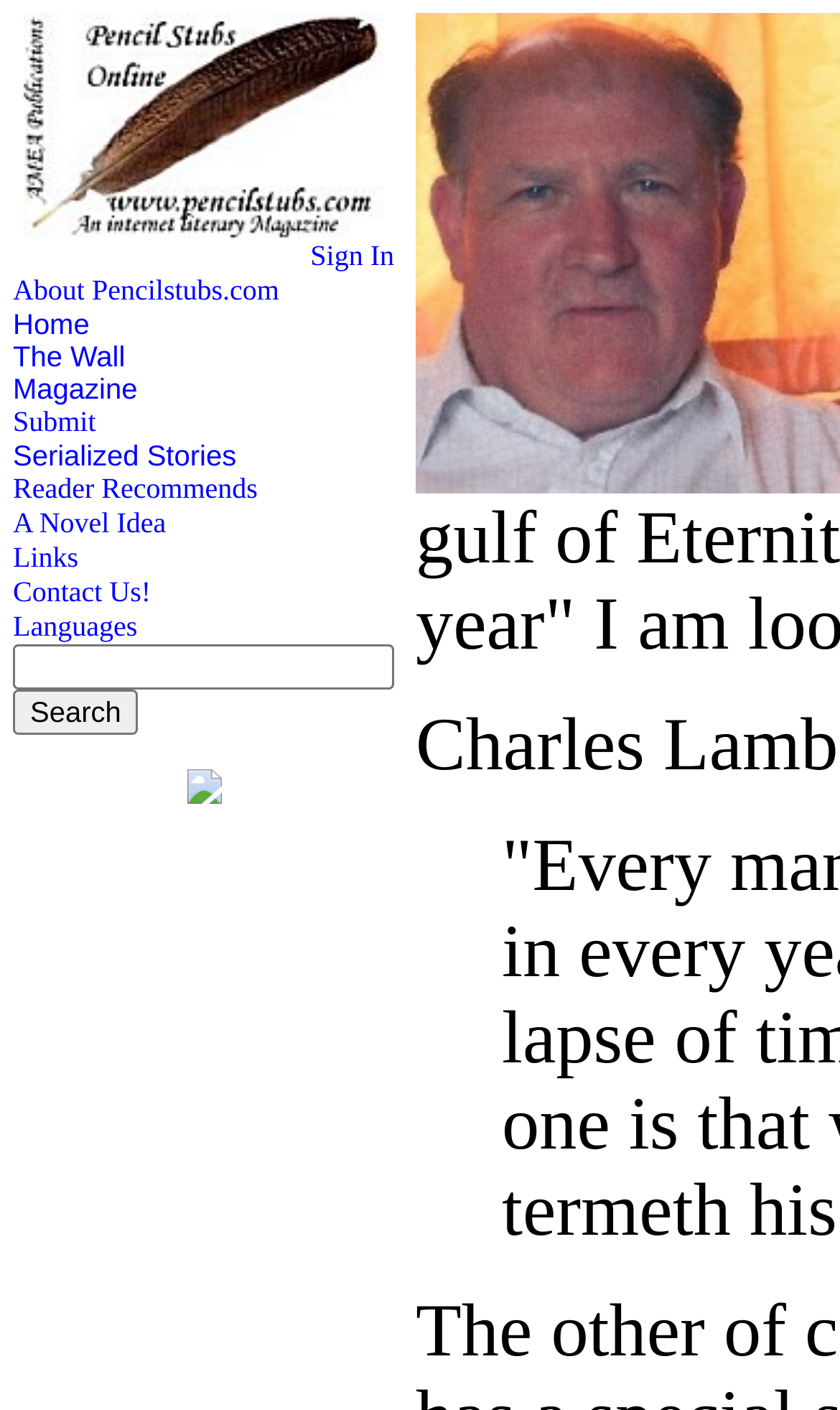Please locate the clickable area by providing the bounding box coordinates to follow this instruction: "Read the magazine".

[0.015, 0.264, 0.164, 0.287]